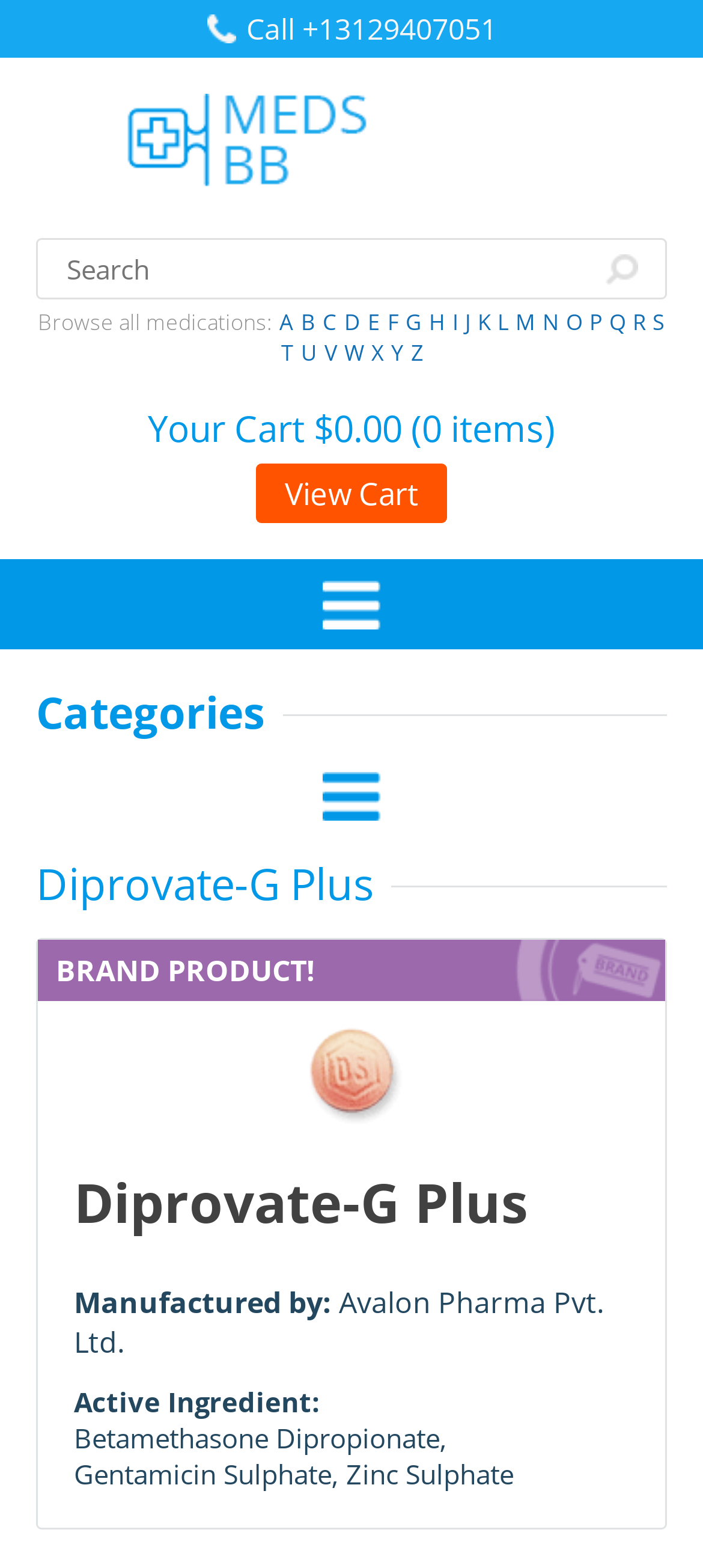Determine the bounding box coordinates in the format (top-left x, top-left y, bottom-right x, bottom-right y). Ensure all values are floating point numbers between 0 and 1. Identify the bounding box of the UI element described by: O

[0.805, 0.196, 0.828, 0.215]